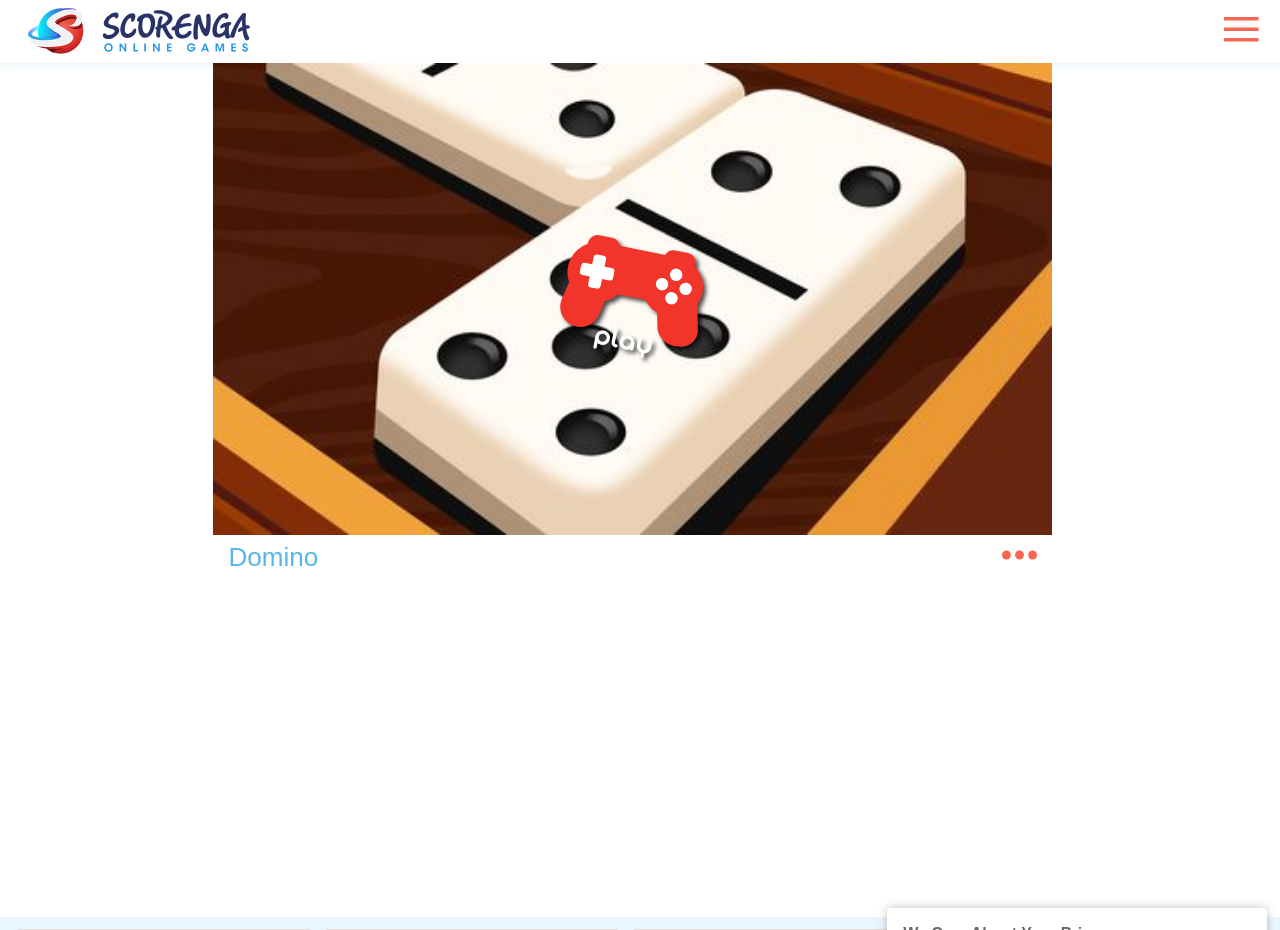Is there a button on the top-right corner of the webpage?
Please provide a single word or phrase based on the screenshot.

Yes